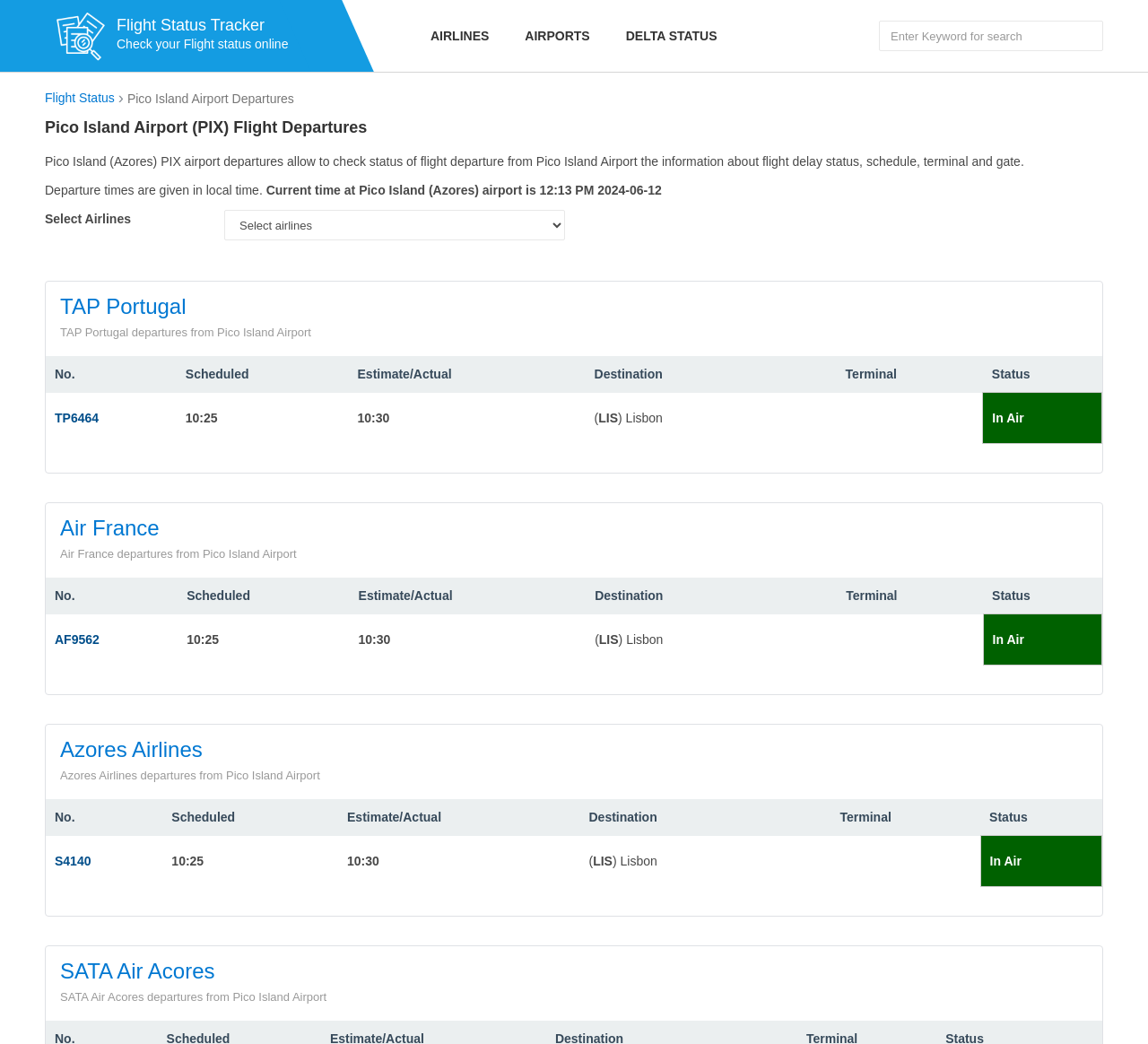Using a single word or phrase, answer the following question: 
What is the destination of flight TP6464?

(LIS) Lisbon